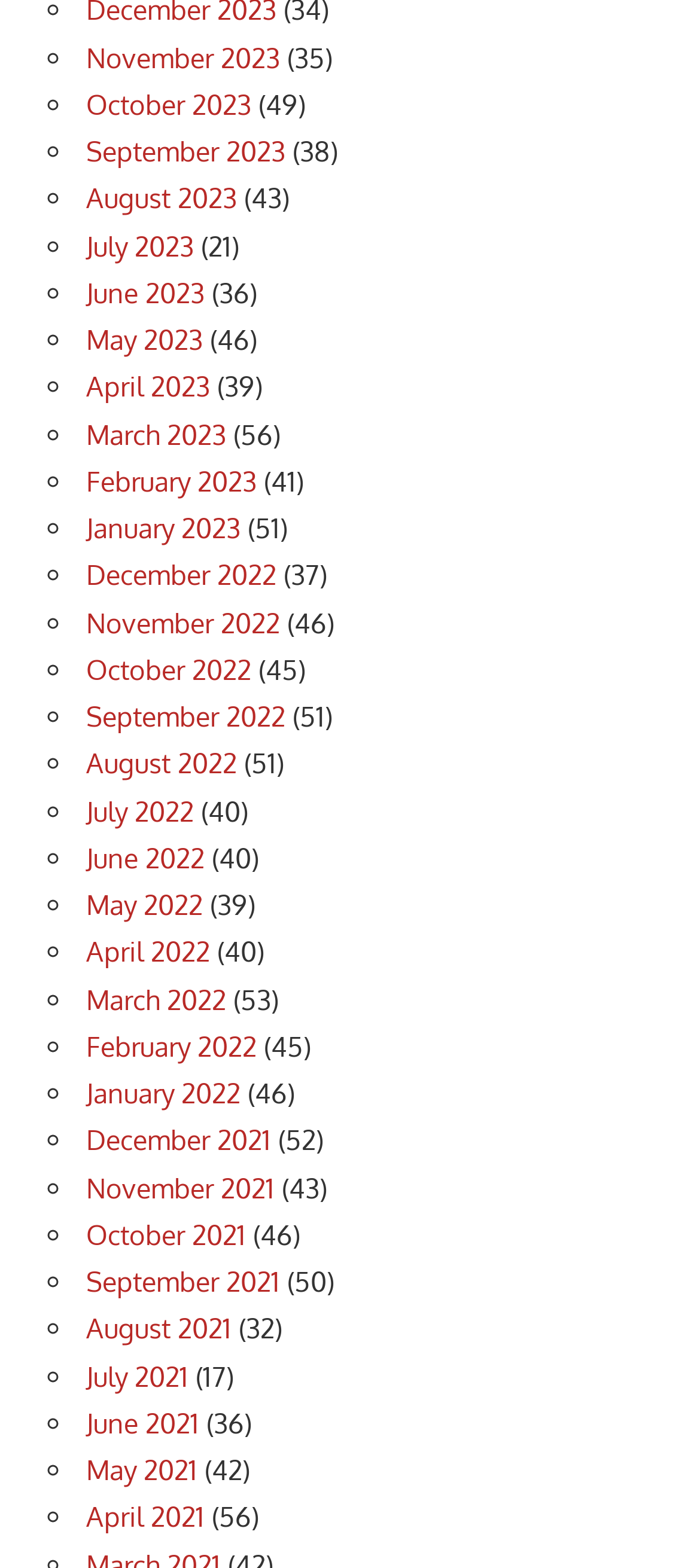Could you provide the bounding box coordinates for the portion of the screen to click to complete this instruction: "View August 2023"?

[0.123, 0.116, 0.338, 0.138]